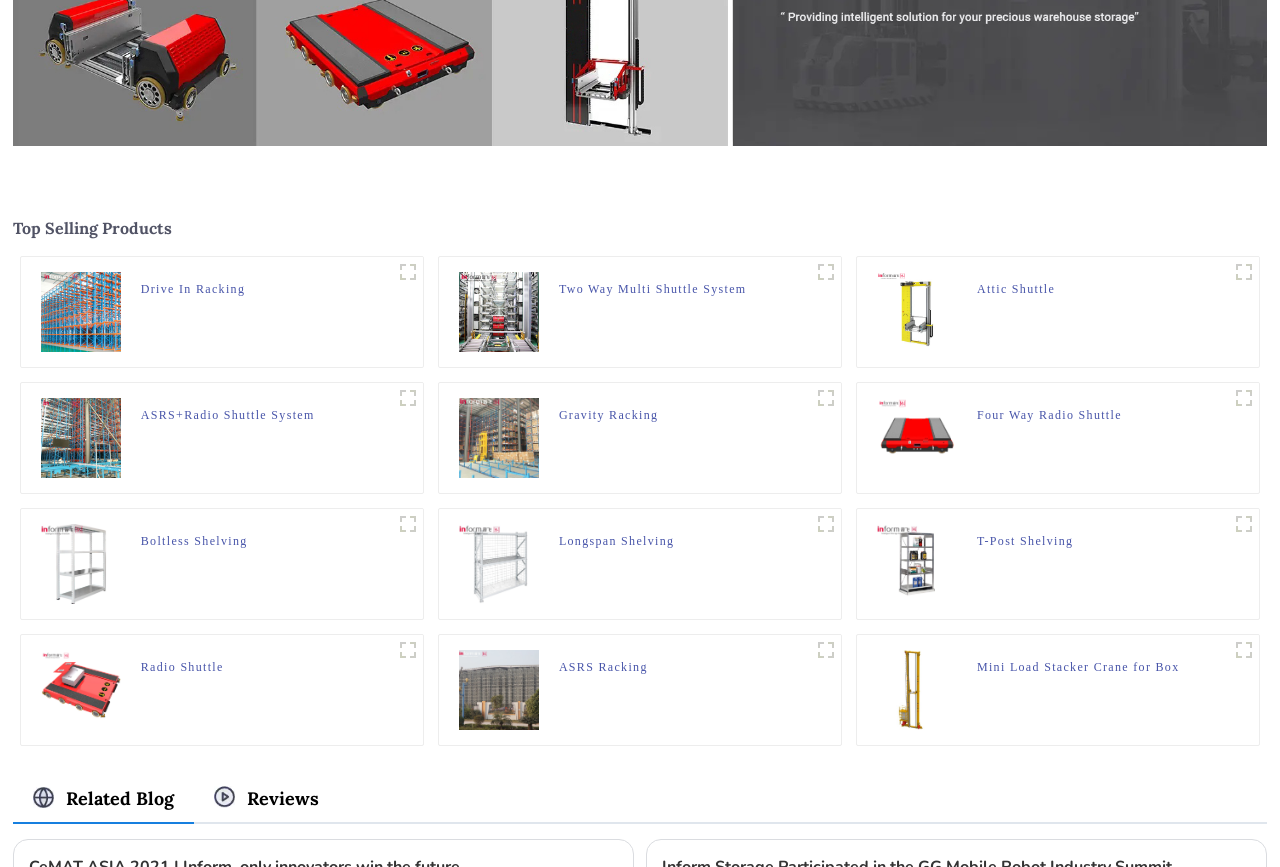Extract the bounding box for the UI element that matches this description: "title="Inform storage boltless shelvings"".

[0.307, 0.587, 0.33, 0.621]